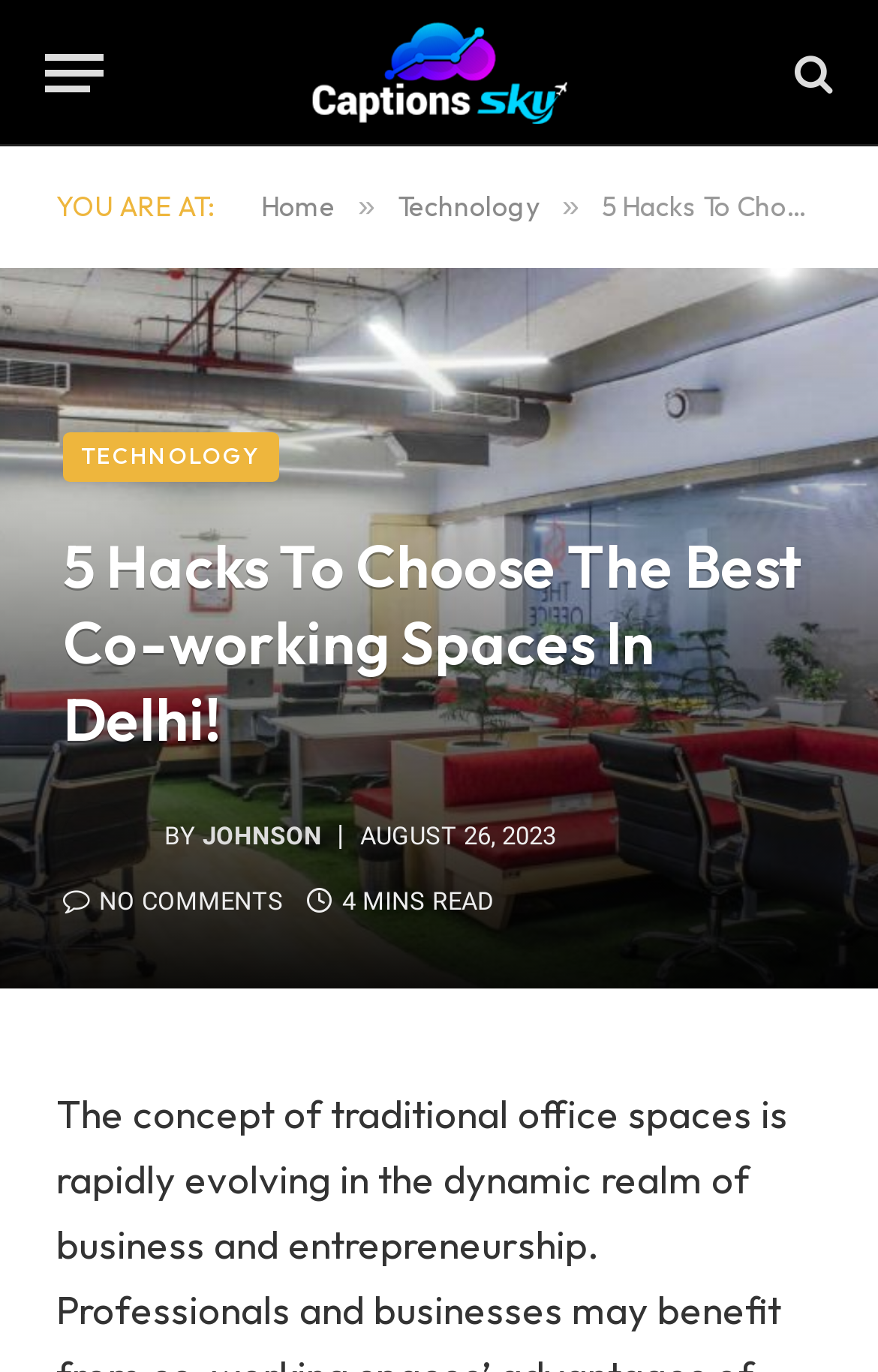Specify the bounding box coordinates of the area to click in order to execute this command: 'Visit the Captions Sky homepage'. The coordinates should consist of four float numbers ranging from 0 to 1, and should be formatted as [left, top, right, bottom].

[0.308, 0.0, 0.692, 0.107]